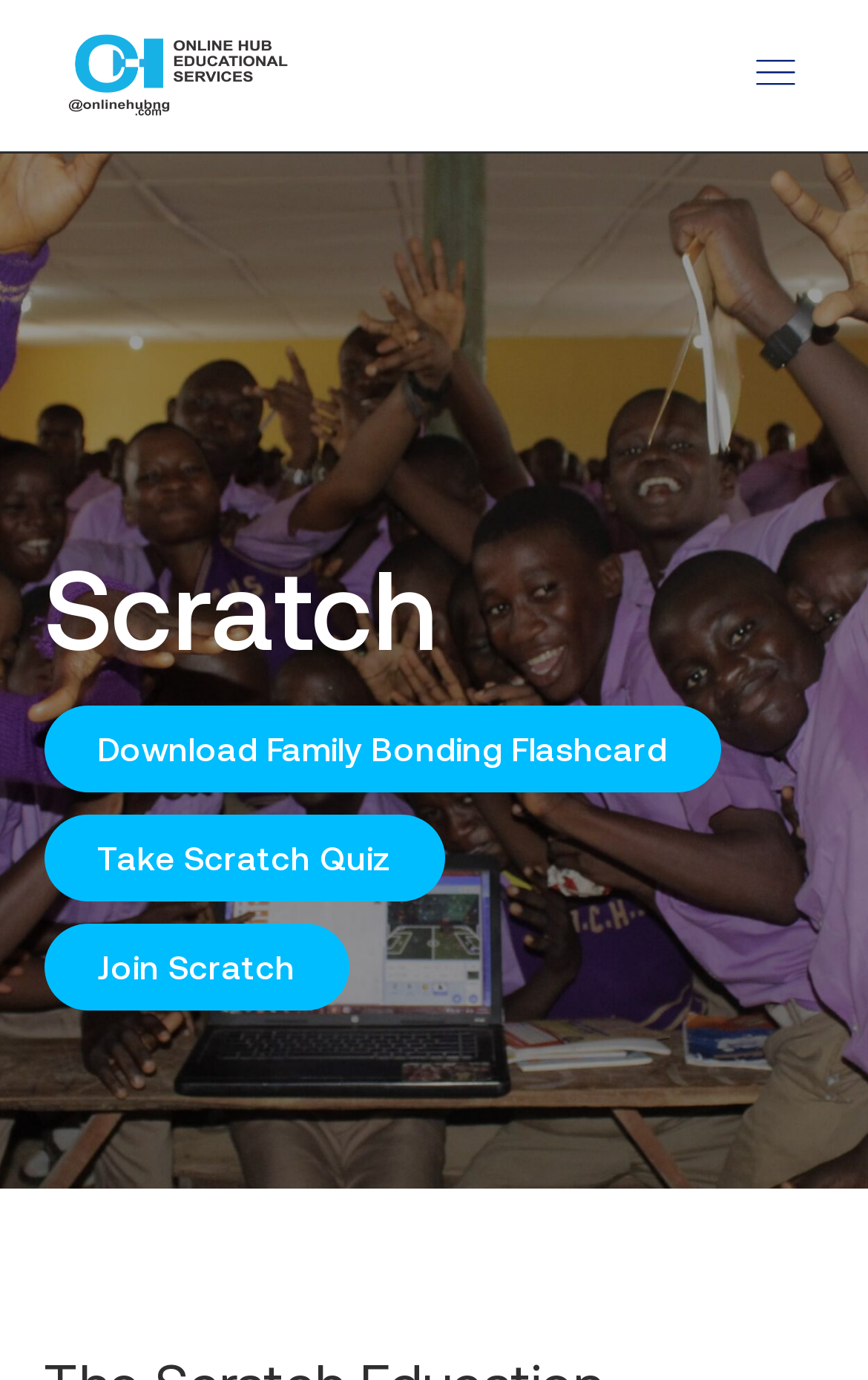Please reply to the following question with a single word or a short phrase:
What is the position of the image element relative to the heading element?

Below